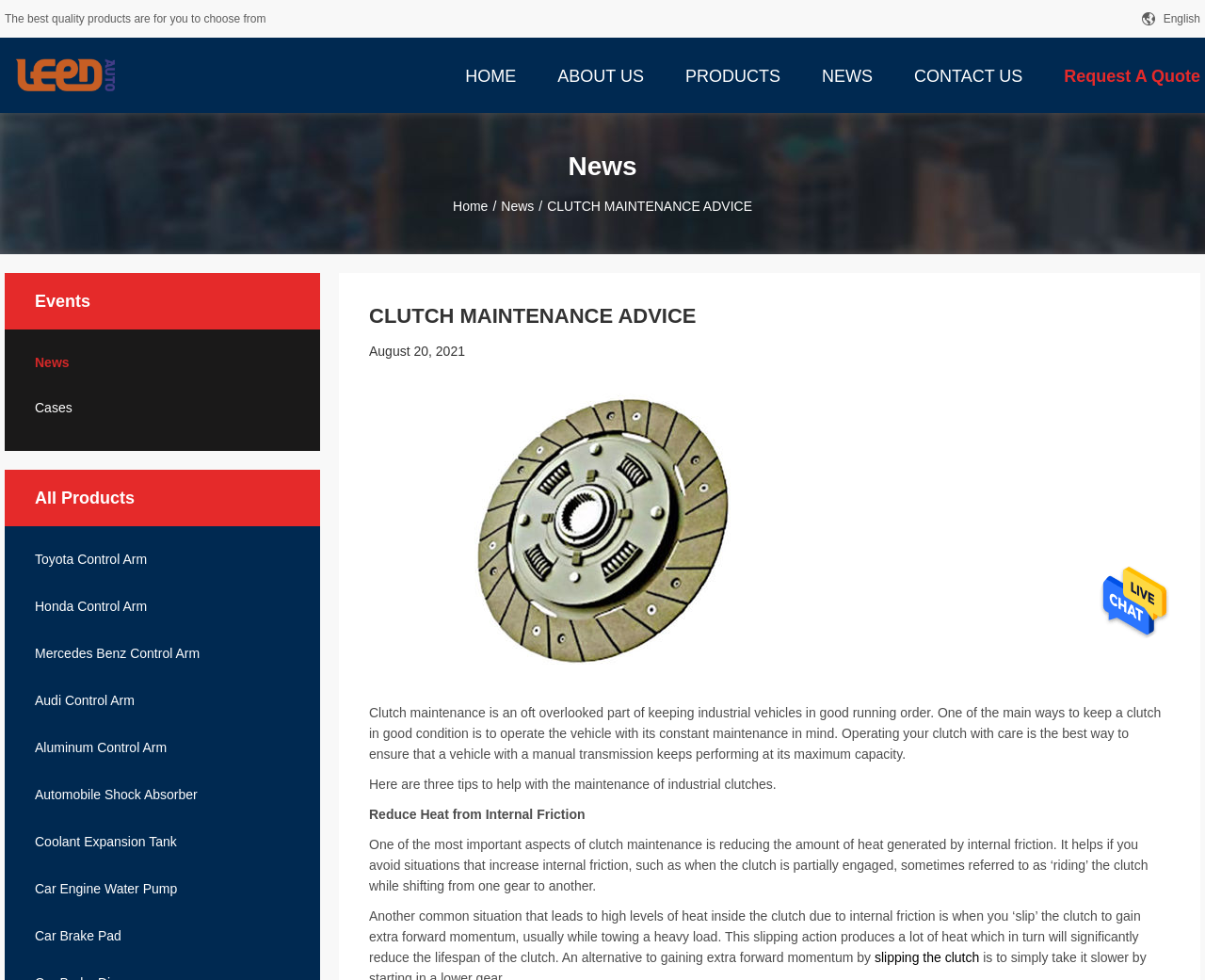Please answer the following question as detailed as possible based on the image: 
What is the alternative to gaining extra forward momentum?

According to the webpage, instead of slipping the clutch to gain extra forward momentum, an alternative approach can be used, which is not explicitly mentioned but implied as a better practice.